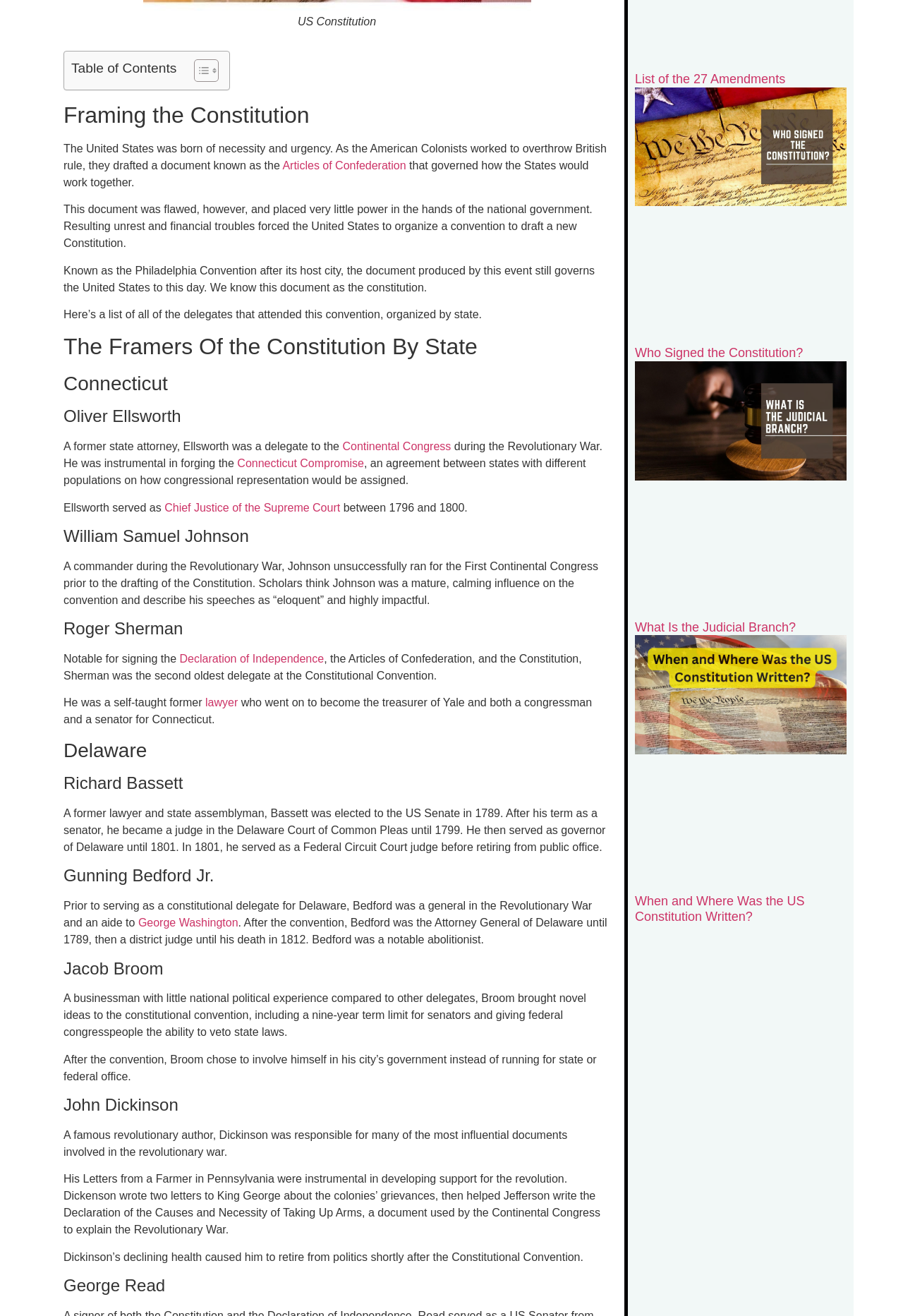Provide the bounding box coordinates of the HTML element described as: "lawyer". The bounding box coordinates should be four float numbers between 0 and 1, i.e., [left, top, right, bottom].

[0.227, 0.529, 0.263, 0.538]